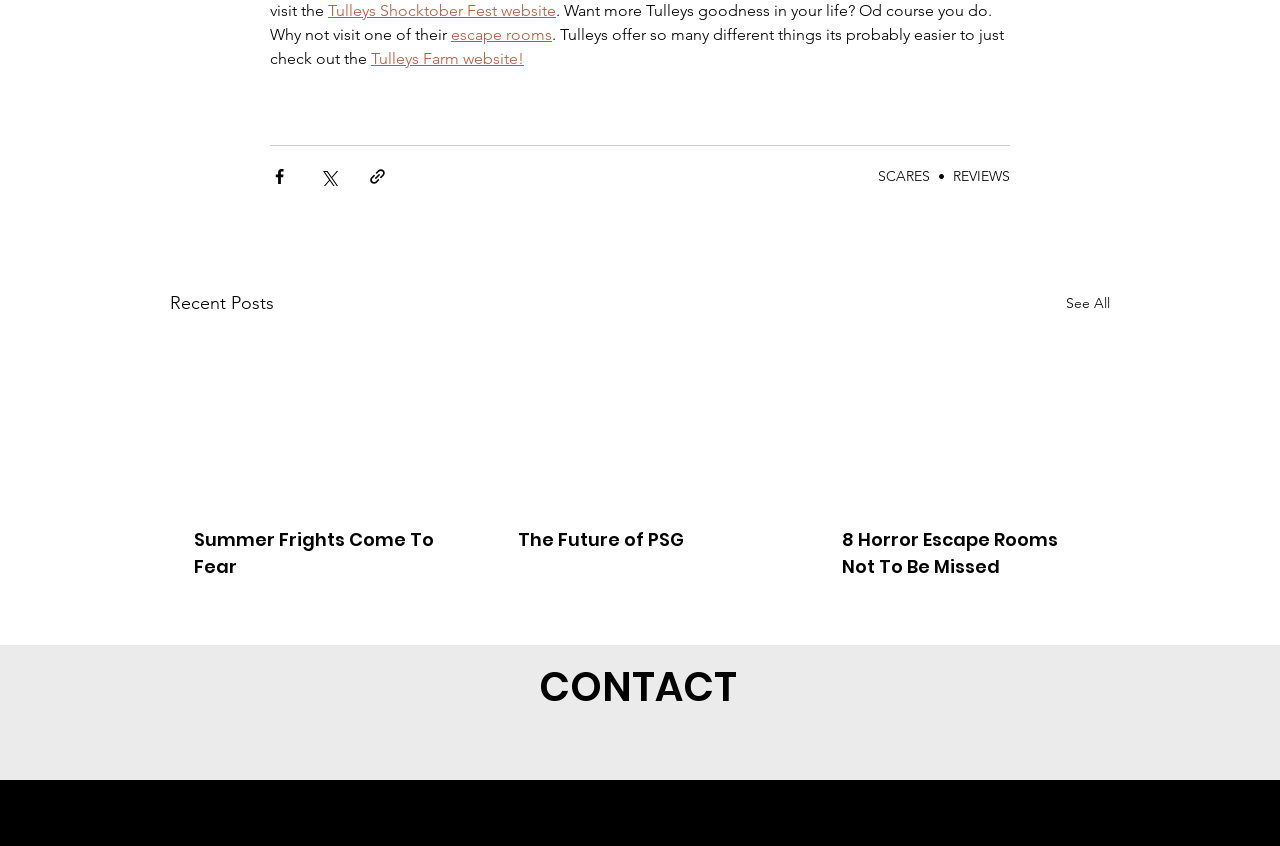Give a concise answer of one word or phrase to the question: 
What is the title of the section below the Recent Posts heading?

None